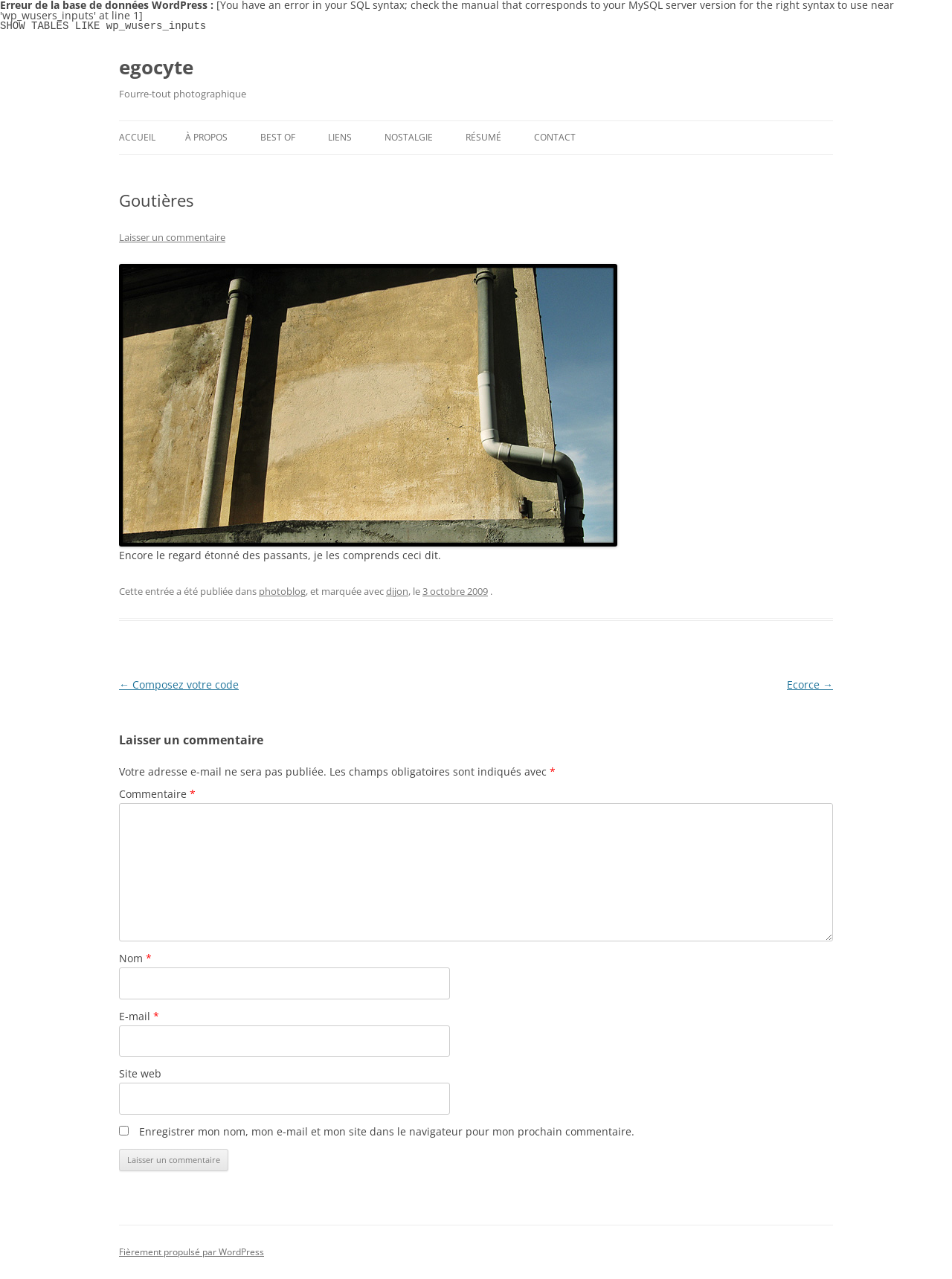Explain the webpage's layout and main content in detail.

This webpage is about a blog post titled "Goutières" on a photoblog called "egocyte". At the top, there is a heading with the title "egocyte" and a link to the same. Below it, there is a heading "Fourre-tout photographique". 

On the left side, there is a navigation menu with links to "ACCUEIL", "À PROPOS", "BEST OF", "LIENS", "NOSTALGIE", "RÉSUMÉ", and "CONTACT". 

The main content of the page is an article about "Goutières". The article starts with a heading "Goutières" and has a link to leave a comment. The article text is "Encore le regard étonné des passants, je les comprends ceci dit." 

Below the article, there is a footer section that shows the categories and tags of the post, including "photoblog" and "dijon", and the date of the post, "3 octobre 2009". 

On the right side of the footer, there is a navigation section for articles with links to the previous and next articles. 

Below the footer, there is a comment section where users can leave a comment. The section has fields for name, email, website, and a checkbox to save the user's information for future comments. There is also a button to submit the comment. 

At the very bottom of the page, there is a link to WordPress, the platform that powers the blog.